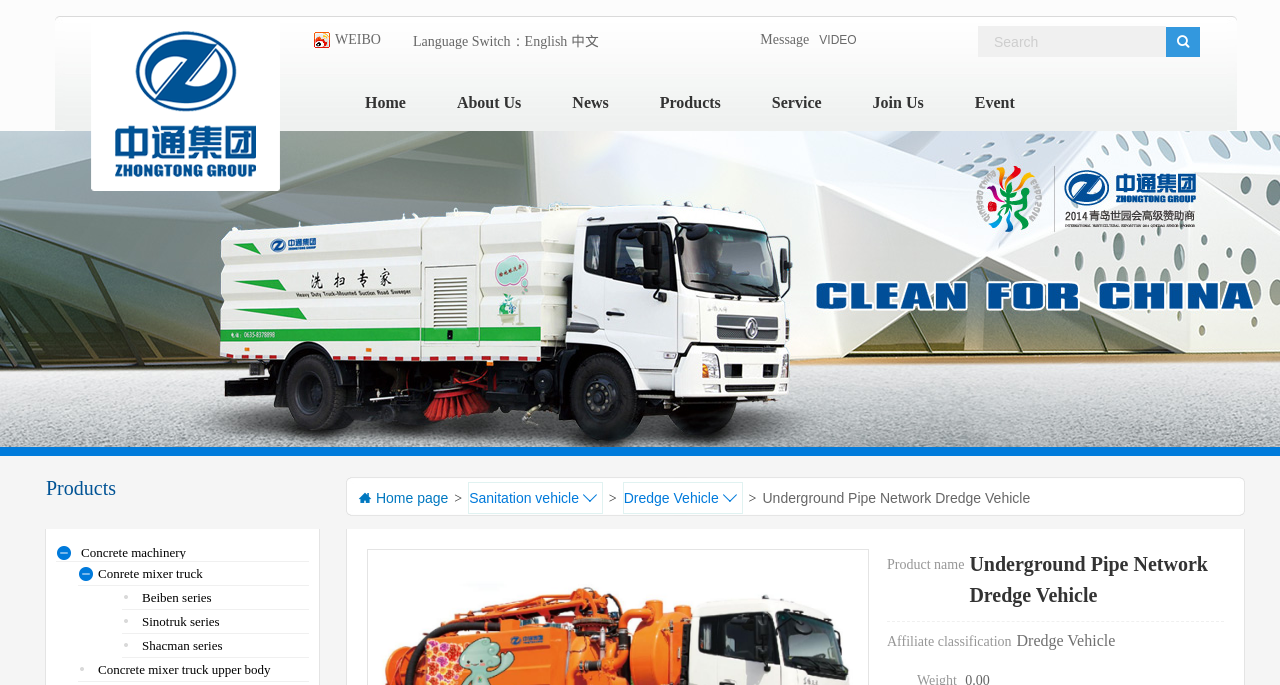Specify the bounding box coordinates of the area that needs to be clicked to achieve the following instruction: "Go to the Home page".

[0.28, 0.715, 0.35, 0.739]